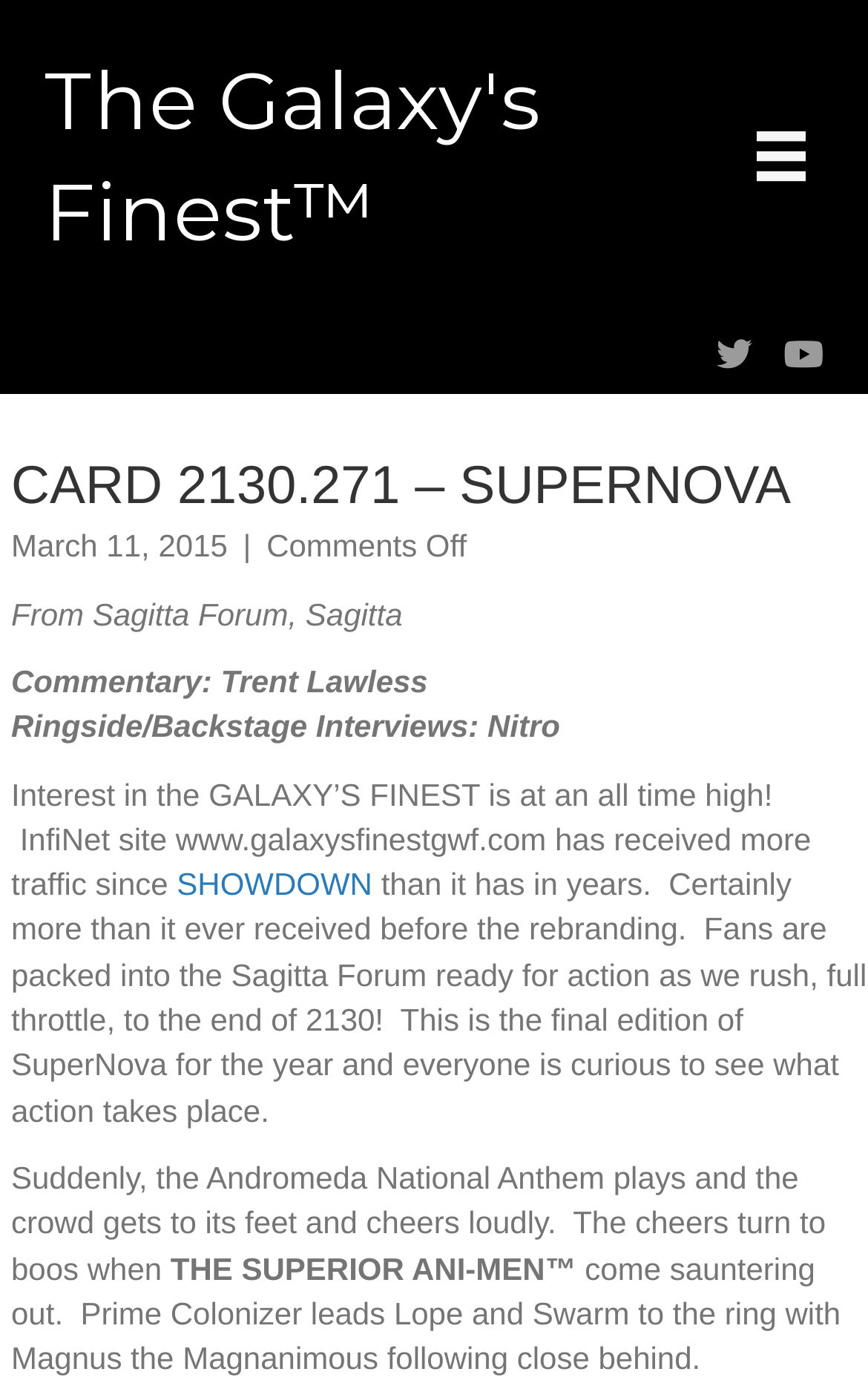What is the name of the anthem played?
Kindly offer a detailed explanation using the data available in the image.

The name of the anthem played can be found in the StaticText element 'Suddenly, the Andromeda National Anthem plays...' which is a child of the root element 'CARD 2130.271 – SUPERNOVA – The Galaxy's Finest™'. This element has a bounding box with coordinates [0.013, 0.837, 0.951, 0.928] and contains the name of the anthem.